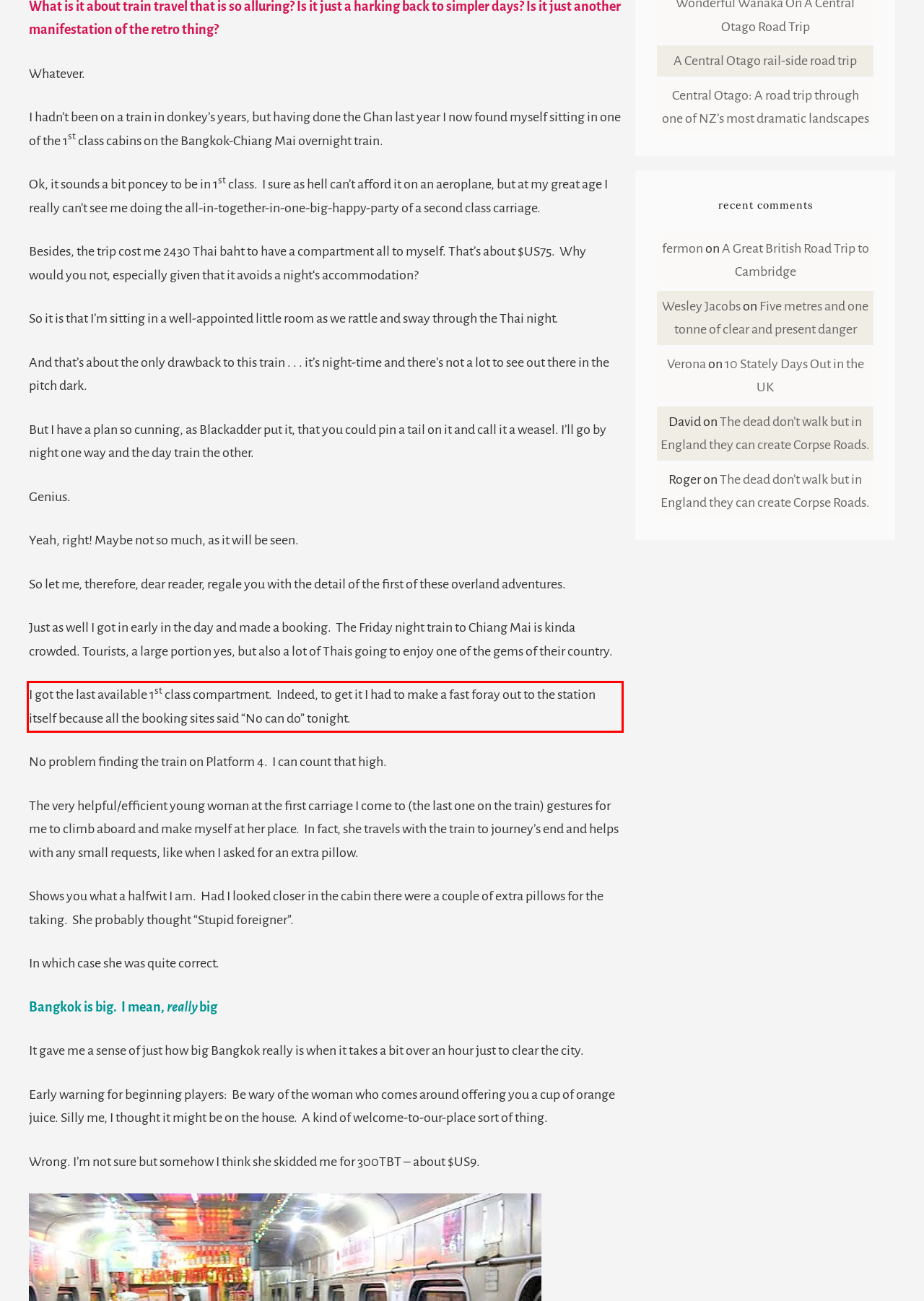You have a webpage screenshot with a red rectangle surrounding a UI element. Extract the text content from within this red bounding box.

I got the last available 1st class compartment. Indeed, to get it I had to make a fast foray out to the station itself because all the booking sites said “No can do” tonight.